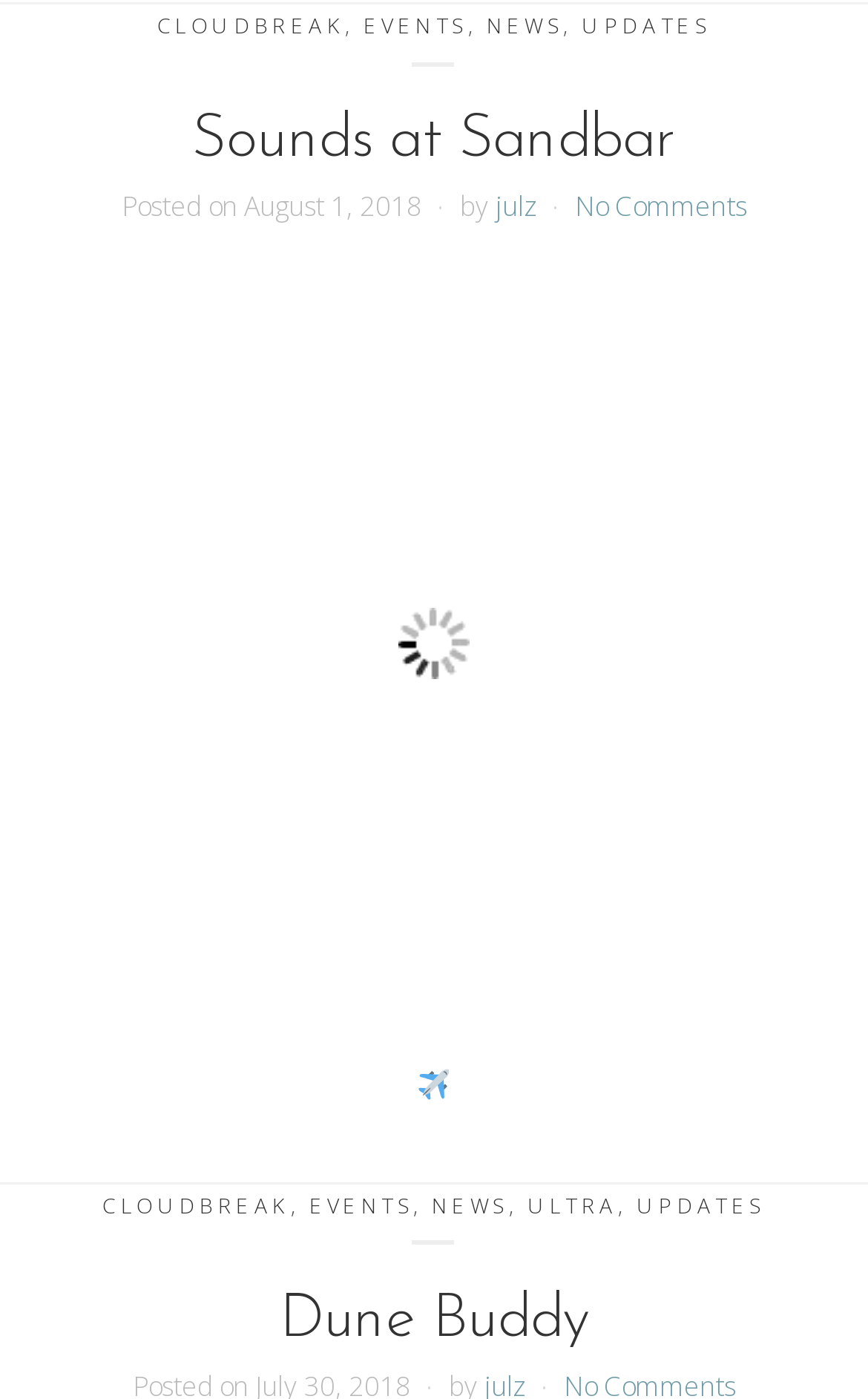Determine the bounding box for the UI element described here: "Sounds at Sandbar".

[0.221, 0.078, 0.779, 0.123]